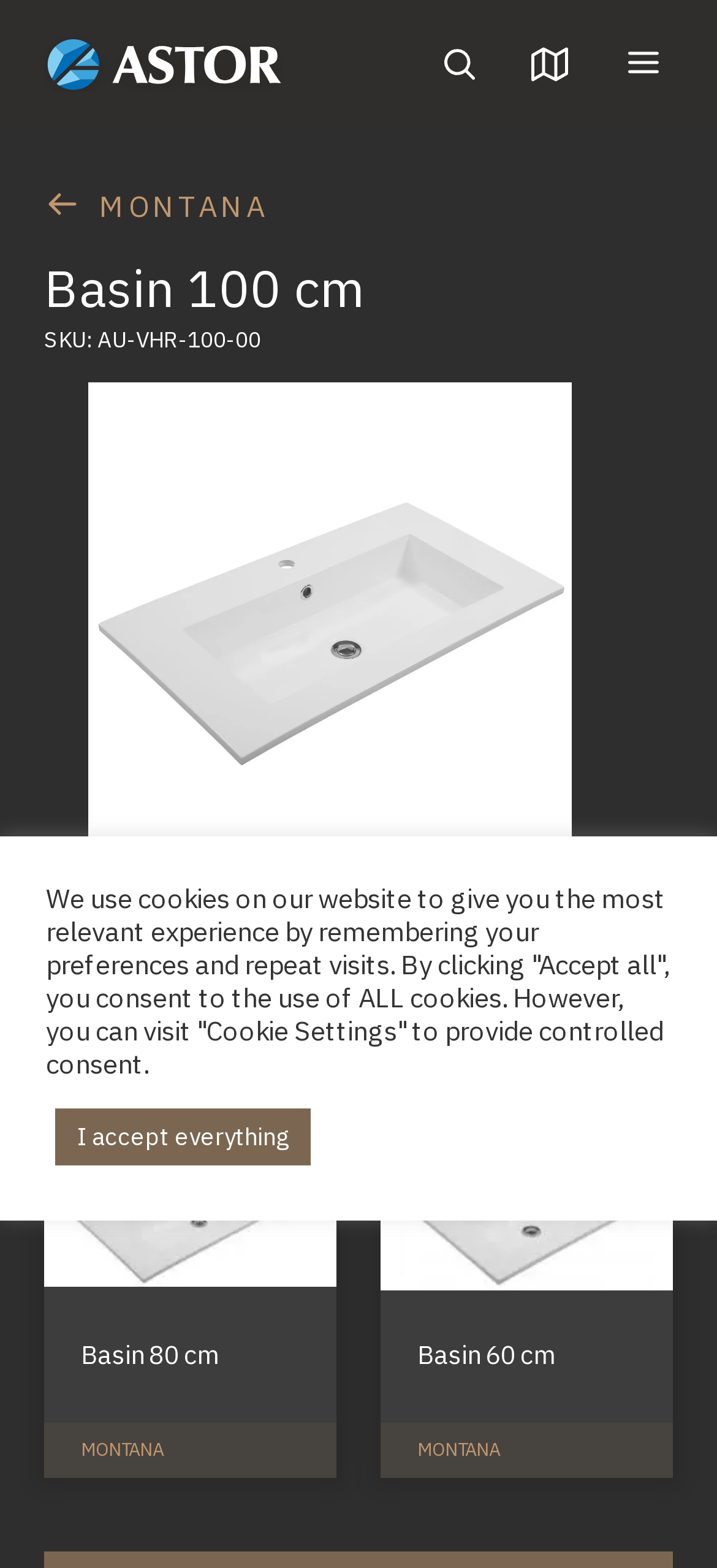Find and indicate the bounding box coordinates of the region you should select to follow the given instruction: "Click the Astor link".

[0.062, 0.023, 0.477, 0.059]